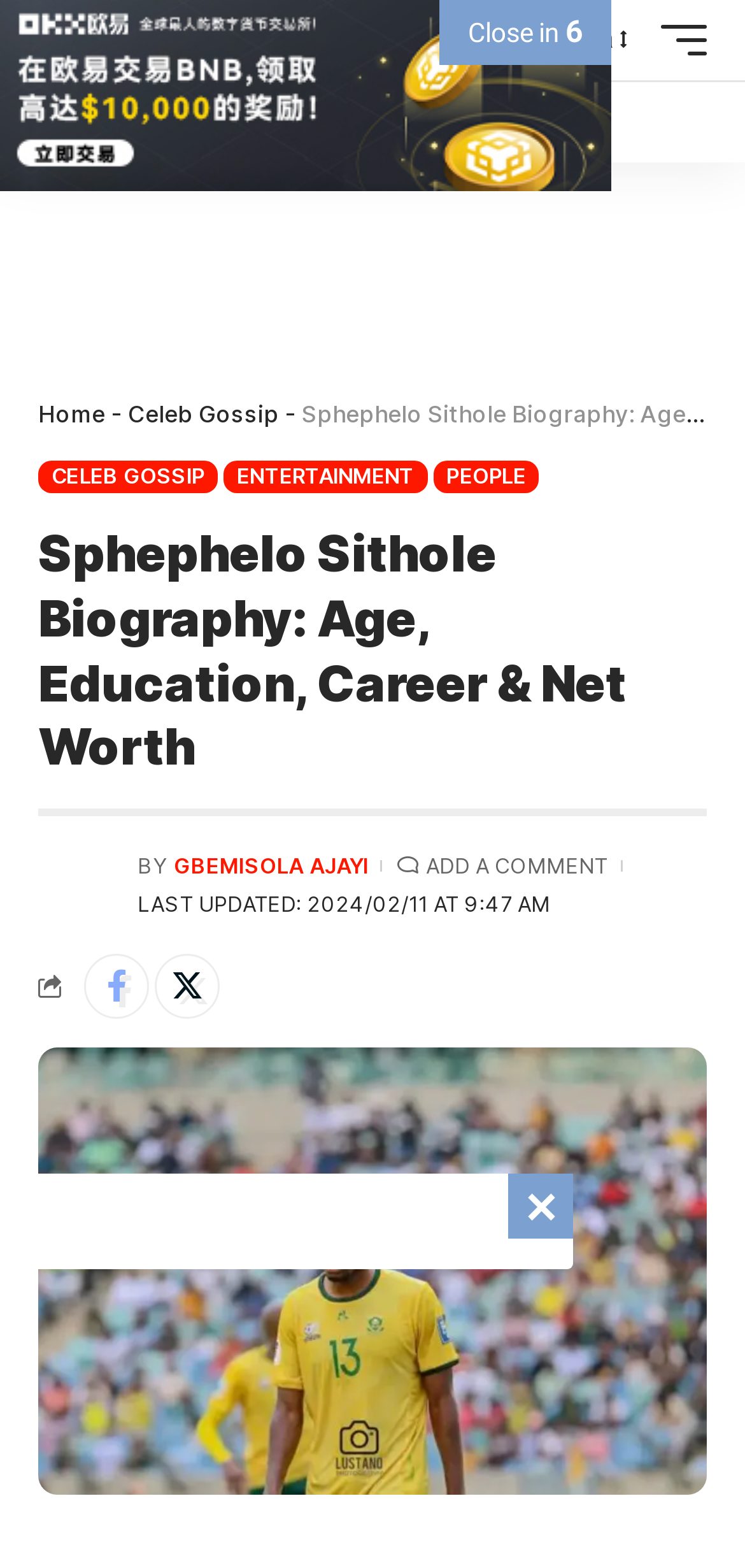Locate the bounding box of the UI element defined by this description: "parent_node: Font Resizer aria-label="search"". The coordinates should be given as four float numbers between 0 and 1, formatted as [left, top, right, bottom].

[0.679, 0.007, 0.751, 0.044]